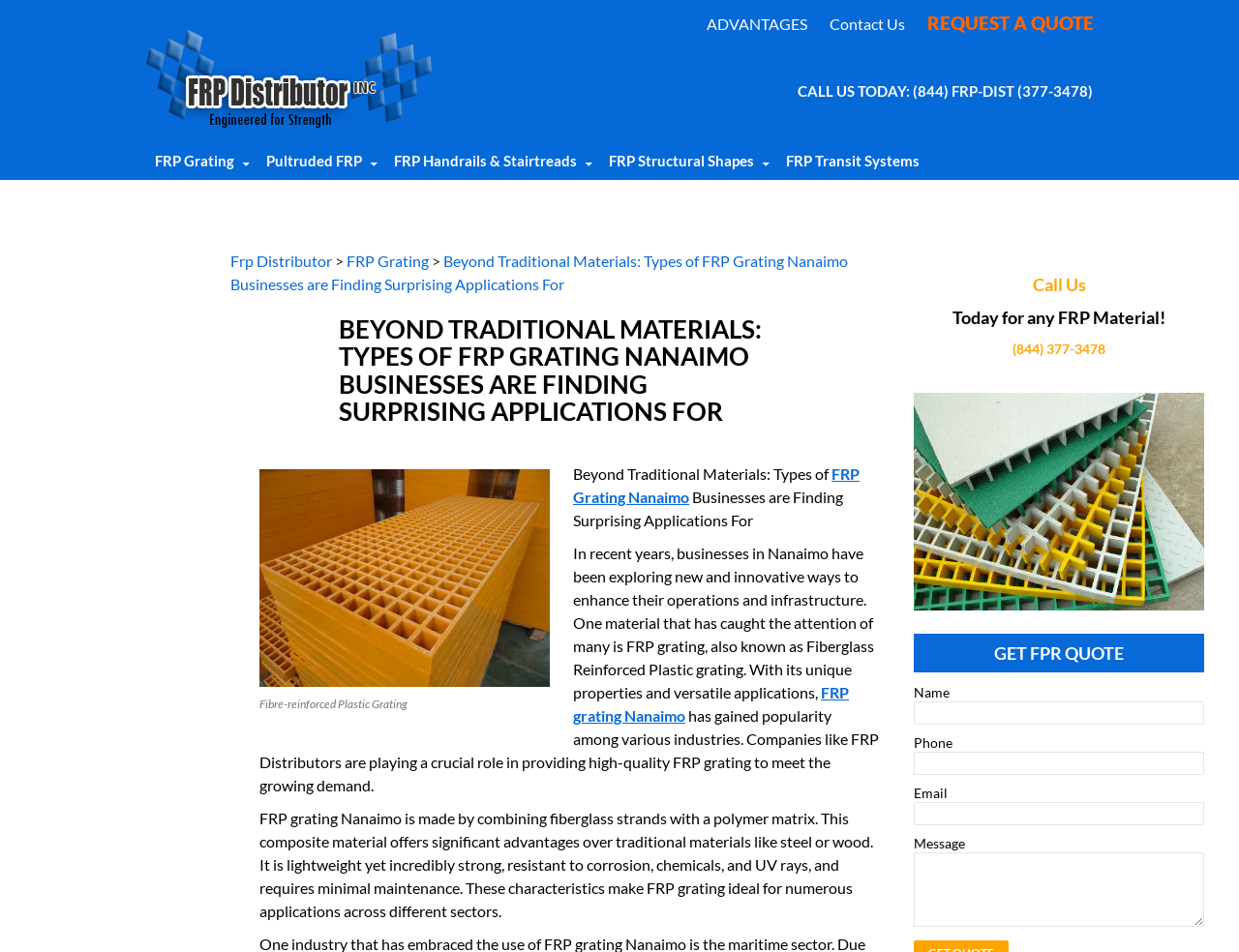Indicate the bounding box coordinates of the element that needs to be clicked to satisfy the following instruction: "Click on the 'REQUEST A QUOTE' button". The coordinates should be four float numbers between 0 and 1, i.e., [left, top, right, bottom].

[0.748, 0.012, 0.883, 0.036]